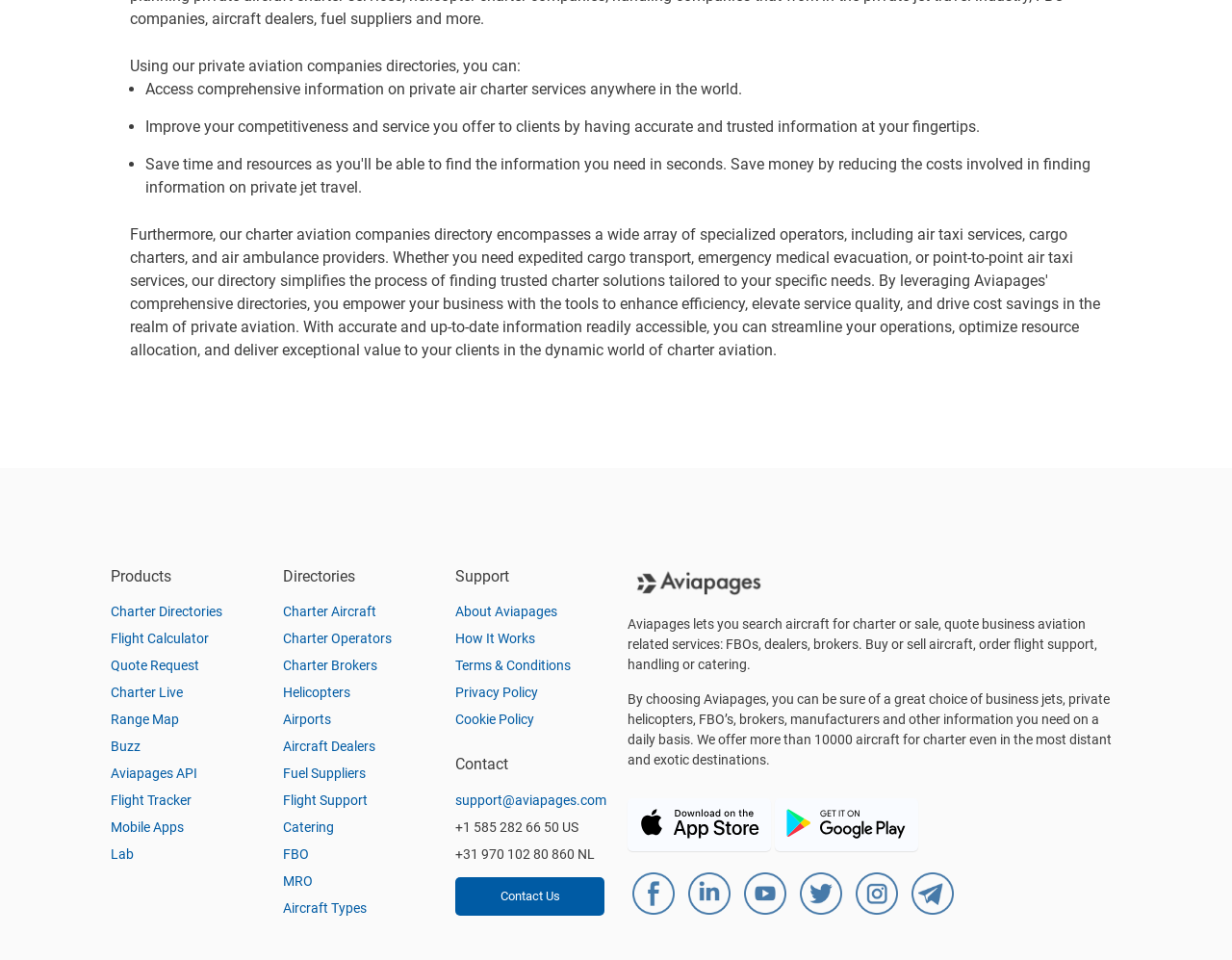Locate the bounding box coordinates of the element that should be clicked to fulfill the instruction: "Access charter directories".

[0.09, 0.629, 0.18, 0.645]